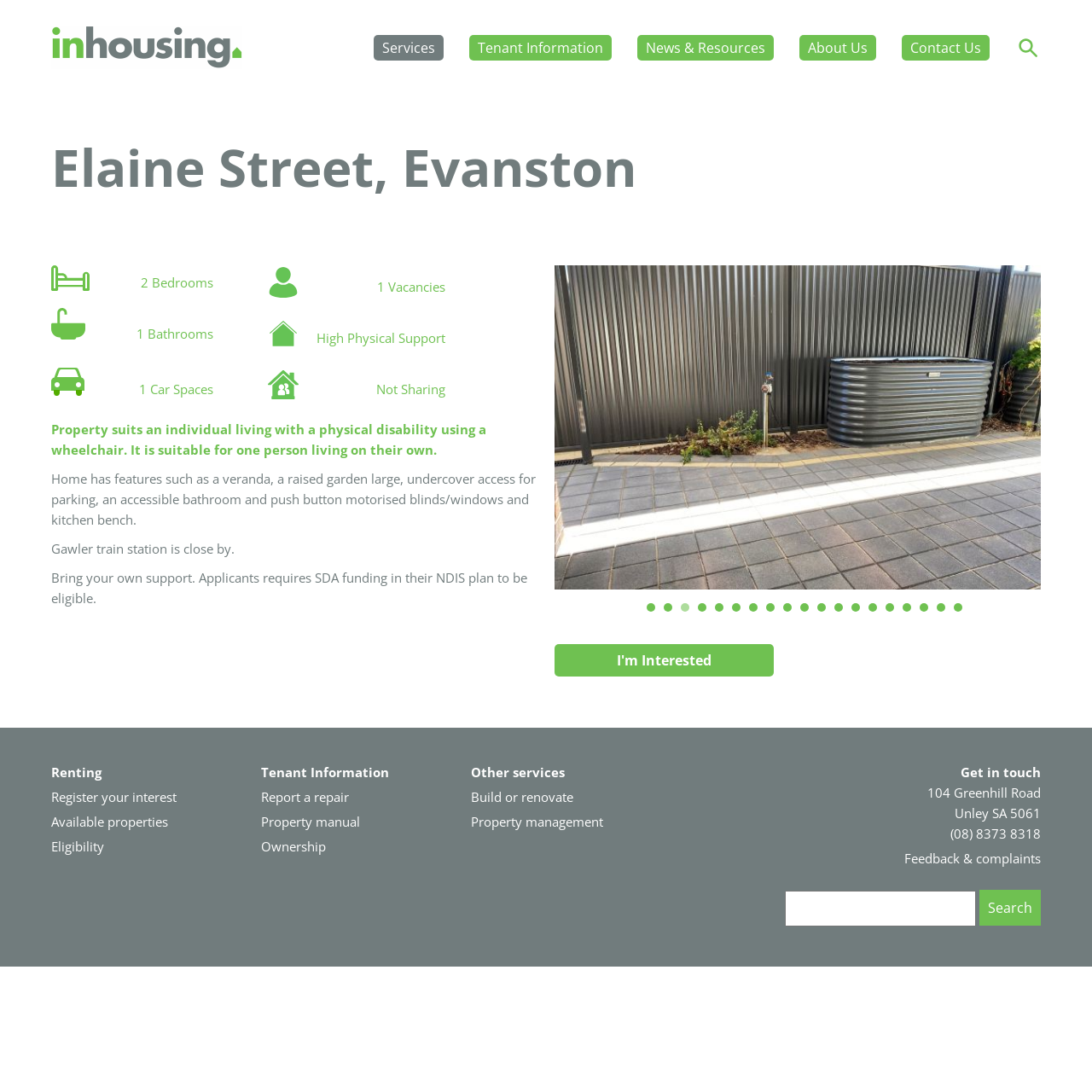Locate the bounding box coordinates of the area that needs to be clicked to fulfill the following instruction: "Learn more about 'Container Uses'". The coordinates should be in the format of four float numbers between 0 and 1, namely [left, top, right, bottom].

None